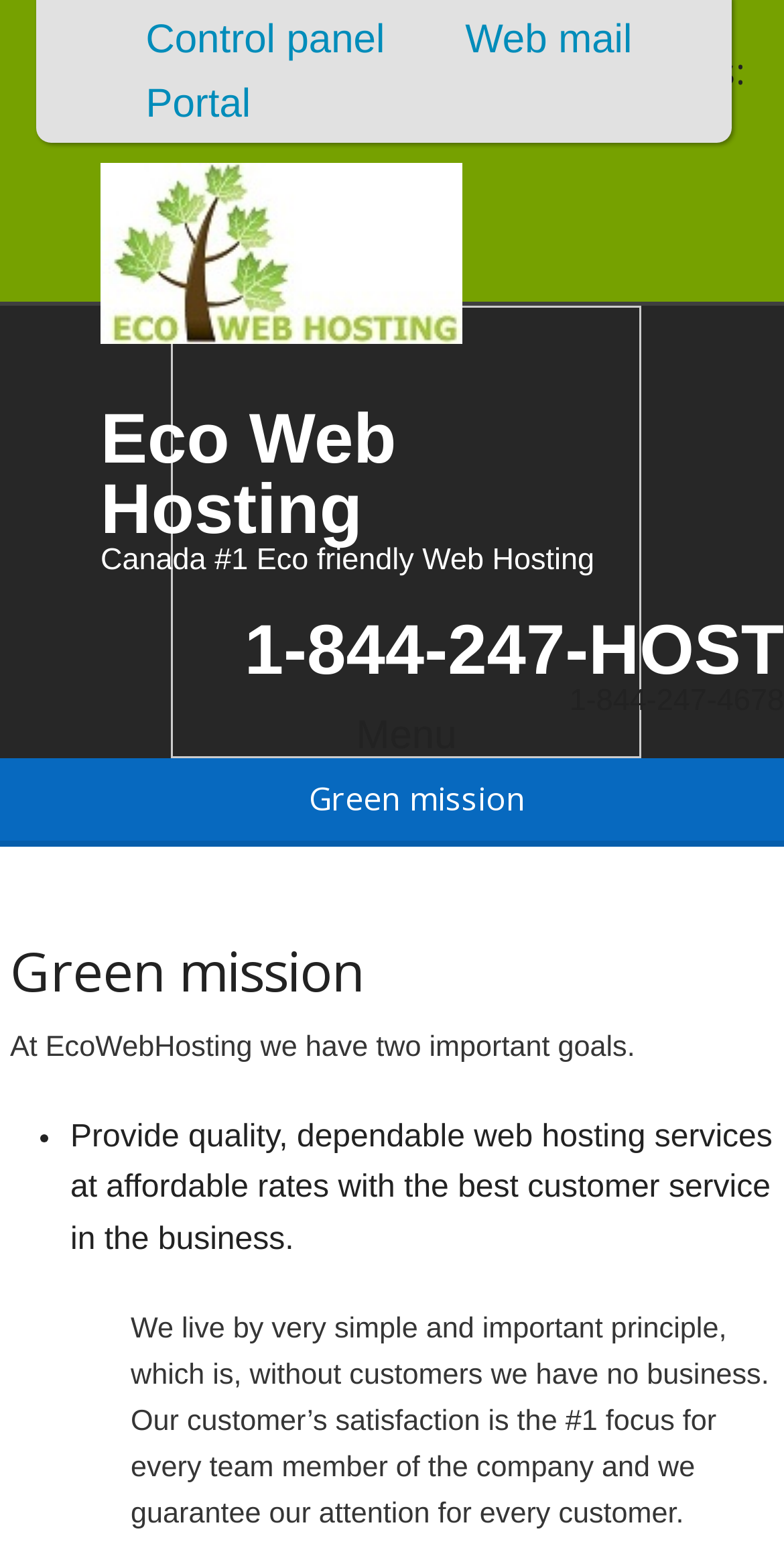What is the phone number for customer support?
Based on the image content, provide your answer in one word or a short phrase.

1-844-247-4678